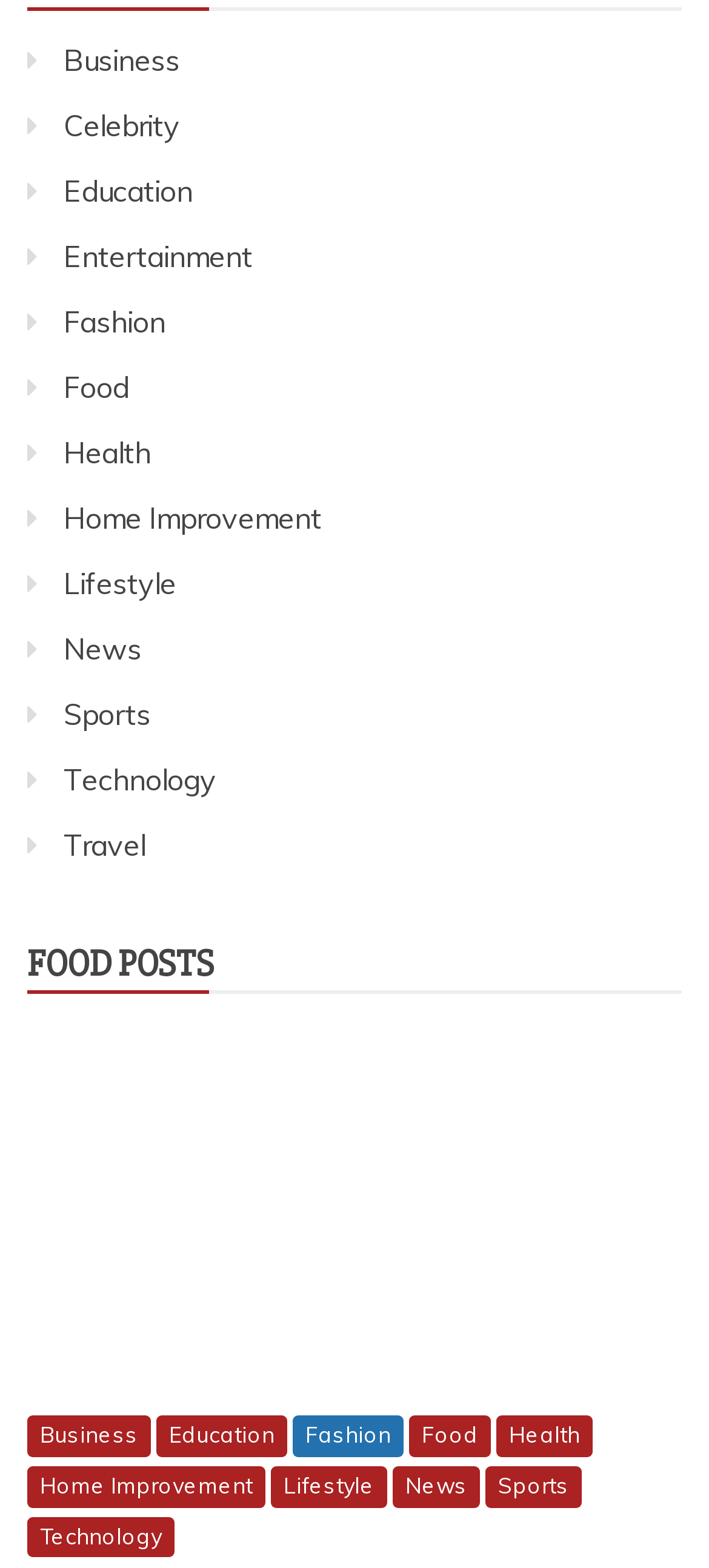Locate the bounding box coordinates for the element described below: "ดูหนัง". The coordinates must be four float values between 0 and 1, formatted as [left, top, right, bottom].

None